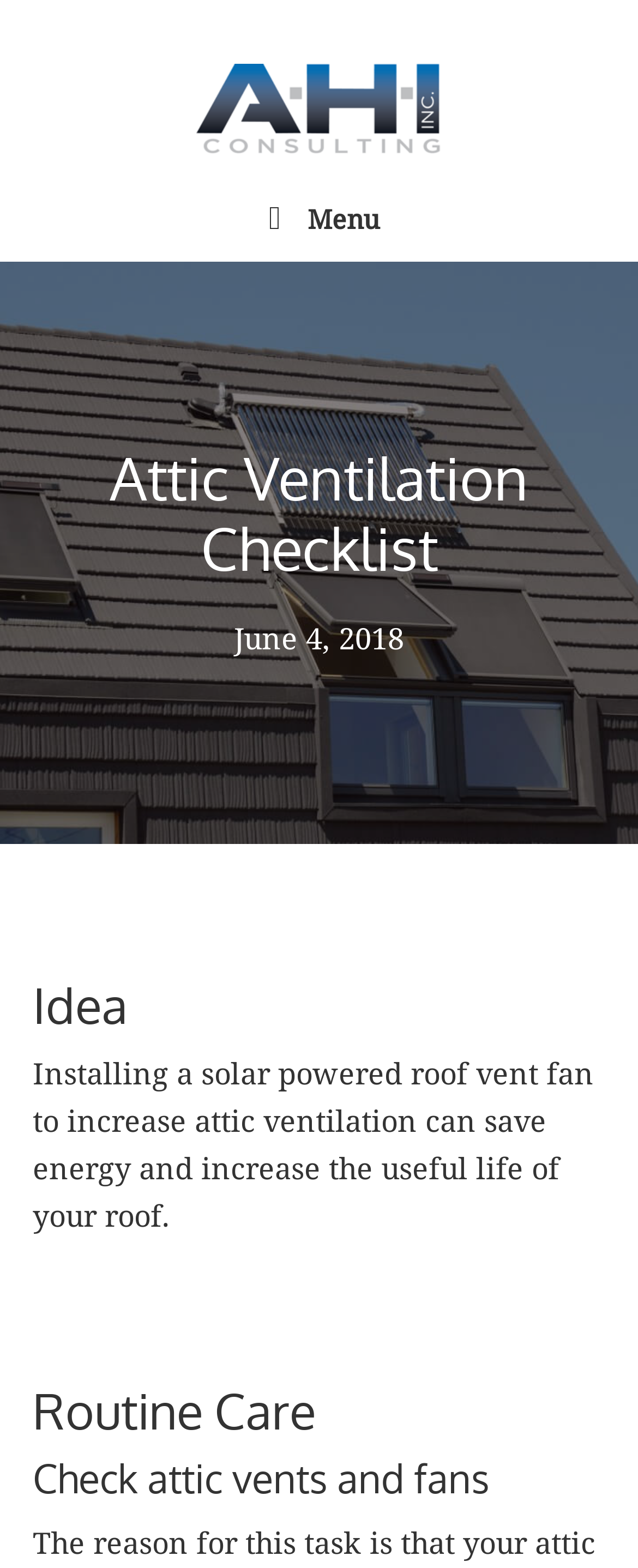Please determine the heading text of this webpage.

Attic Ventilation Checklist